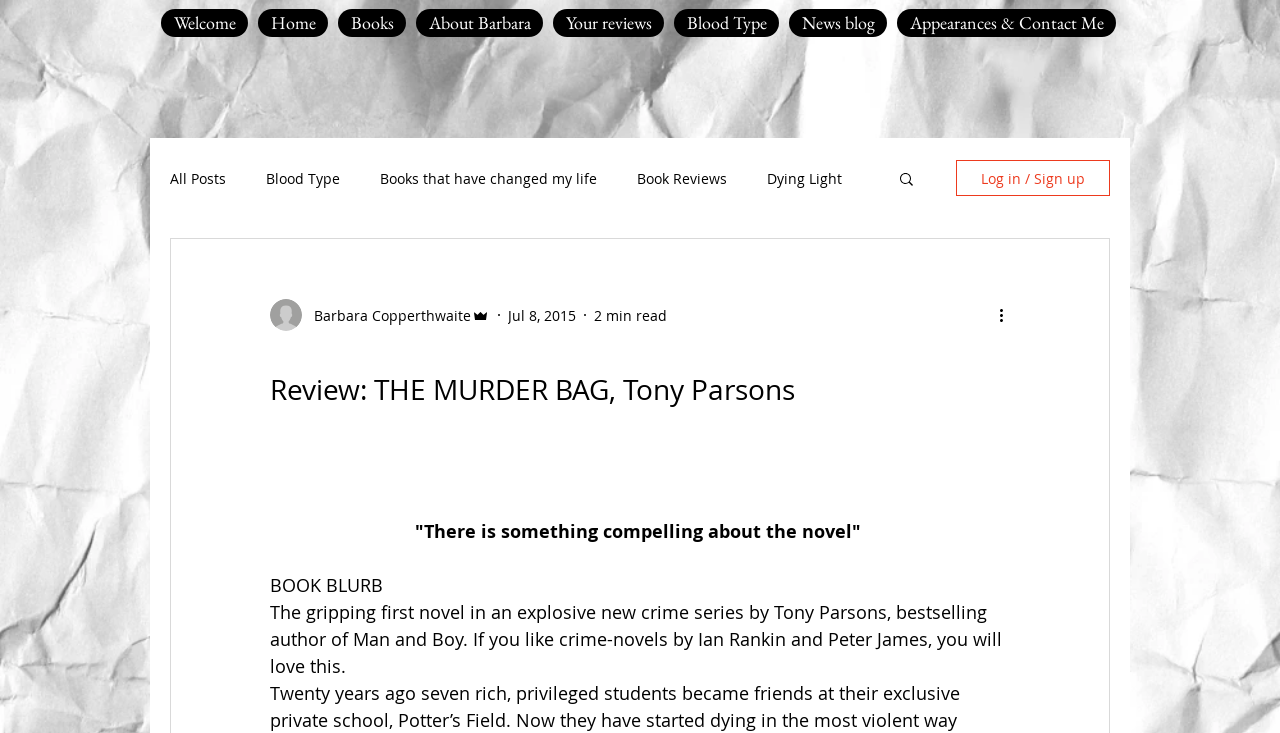Please identify the coordinates of the bounding box for the clickable region that will accomplish this instruction: "Read the review of 'THE MURDER BAG'".

[0.211, 0.488, 0.789, 0.562]